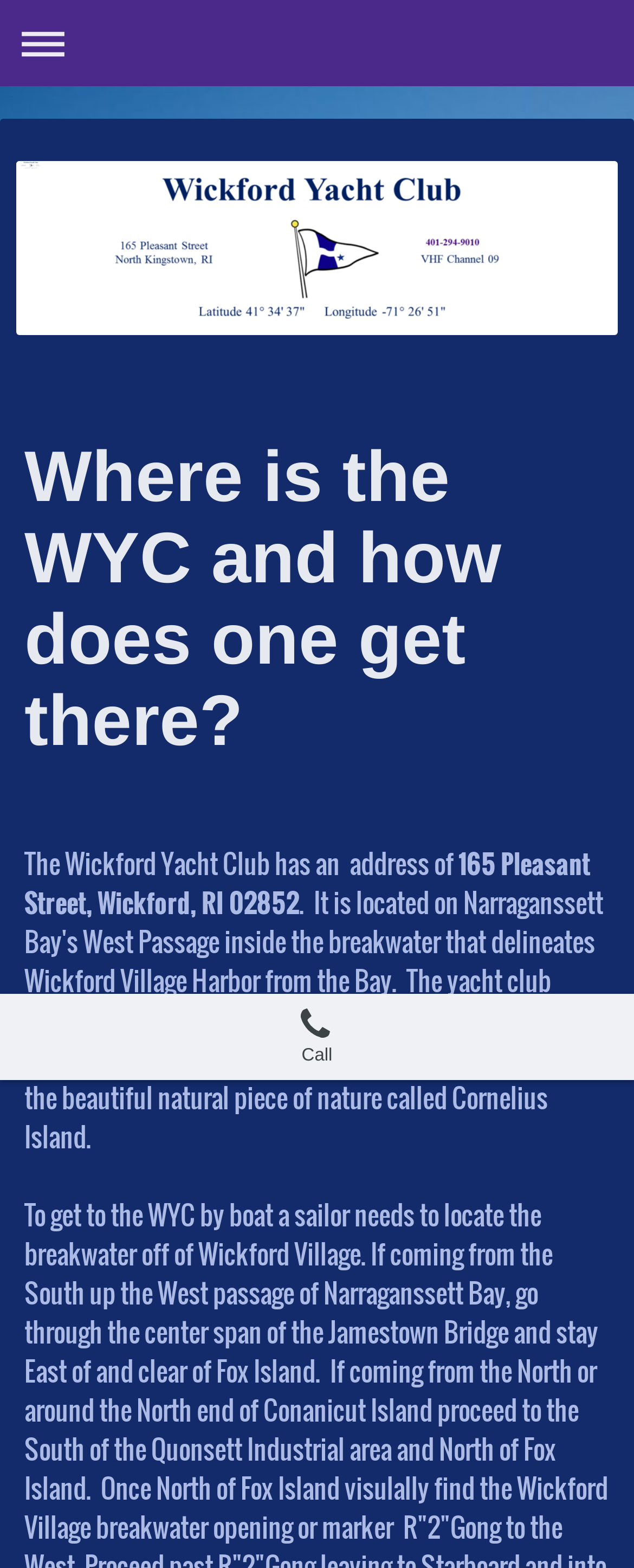Give a short answer using one word or phrase for the question:
What is the phone number to call?

Not provided